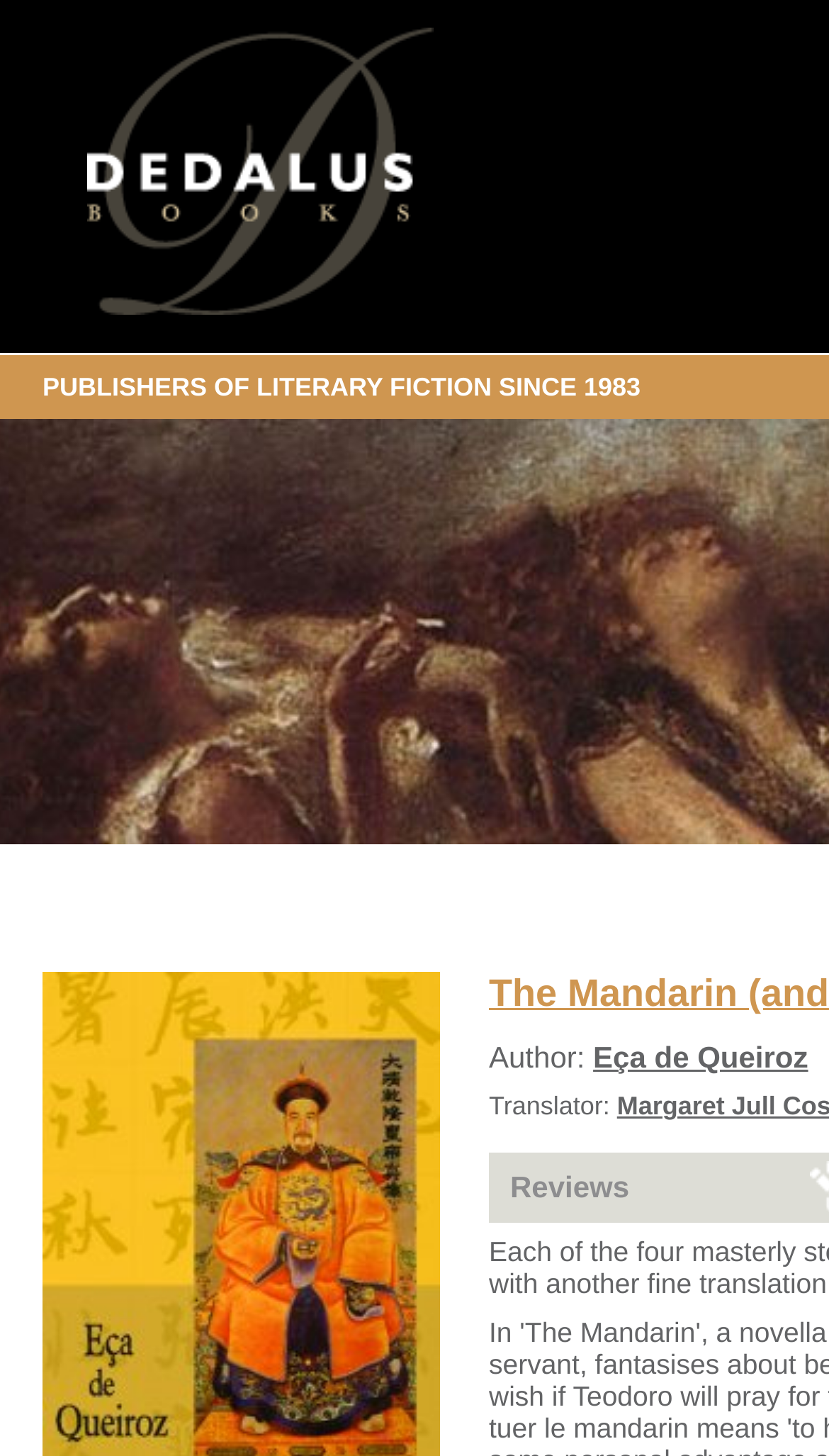Given the element description: "Eça de Queiroz", predict the bounding box coordinates of the UI element it refers to, using four float numbers between 0 and 1, i.e., [left, top, right, bottom].

[0.715, 0.714, 0.975, 0.737]